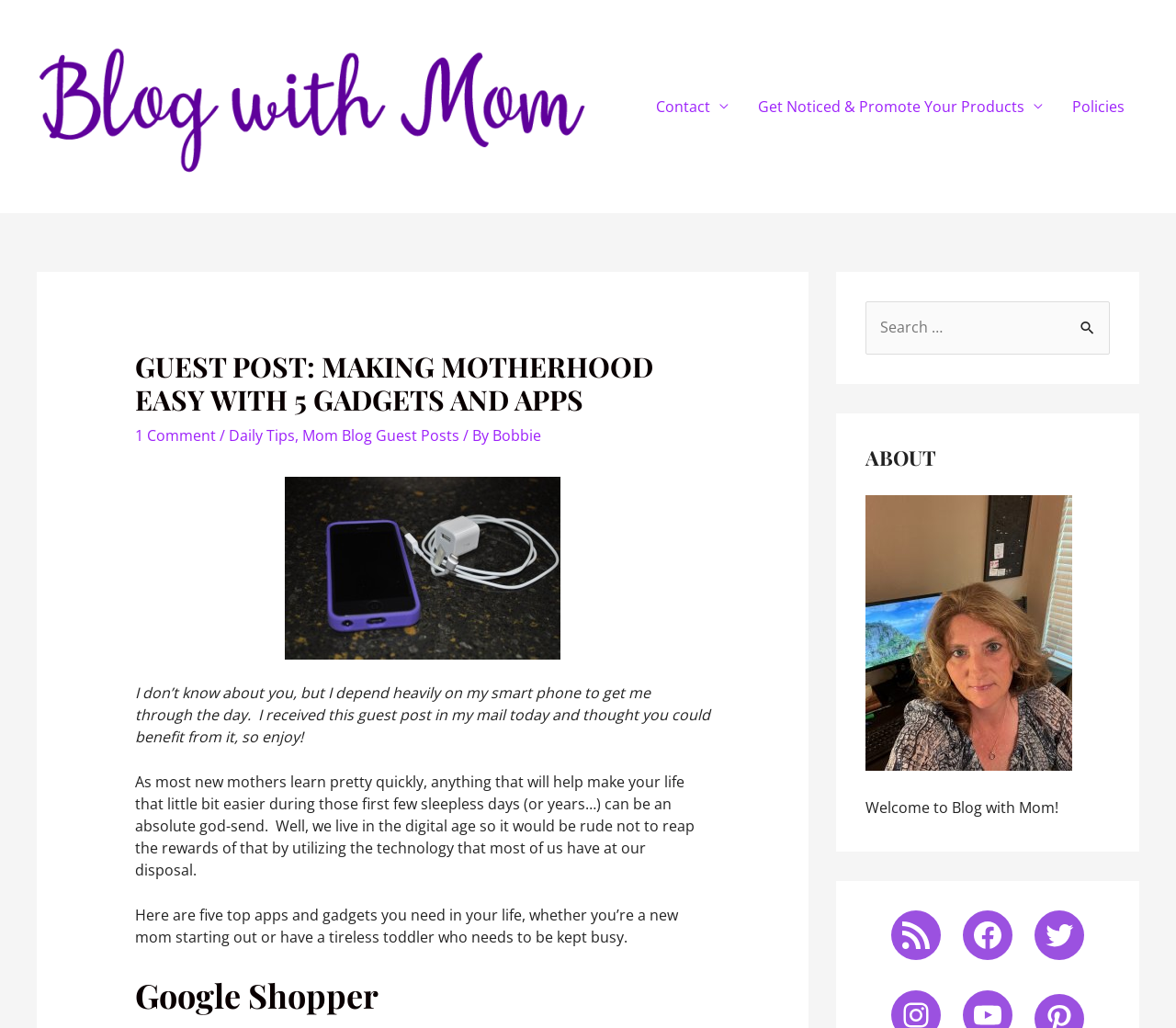What is the principal heading displayed on the webpage?

GUEST POST: MAKING MOTHERHOOD EASY WITH 5 GADGETS AND APPS